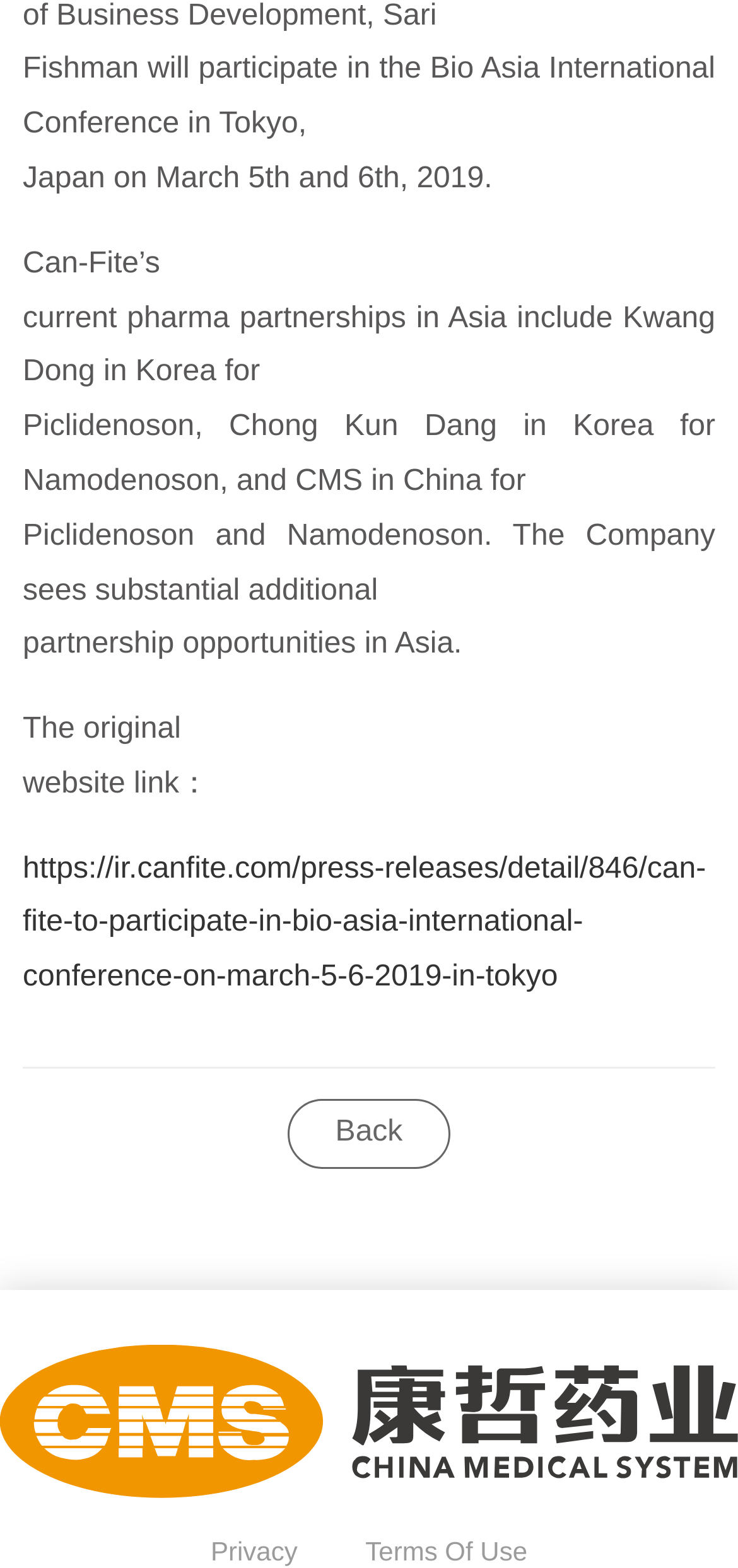Look at the image and give a detailed response to the following question: What is the name of the company mentioned in the text?

I found the name of the company by reading the text in the StaticText elements. Specifically, I looked at the text in element [85], which mentions 'Can-Fite’s' as the company name.